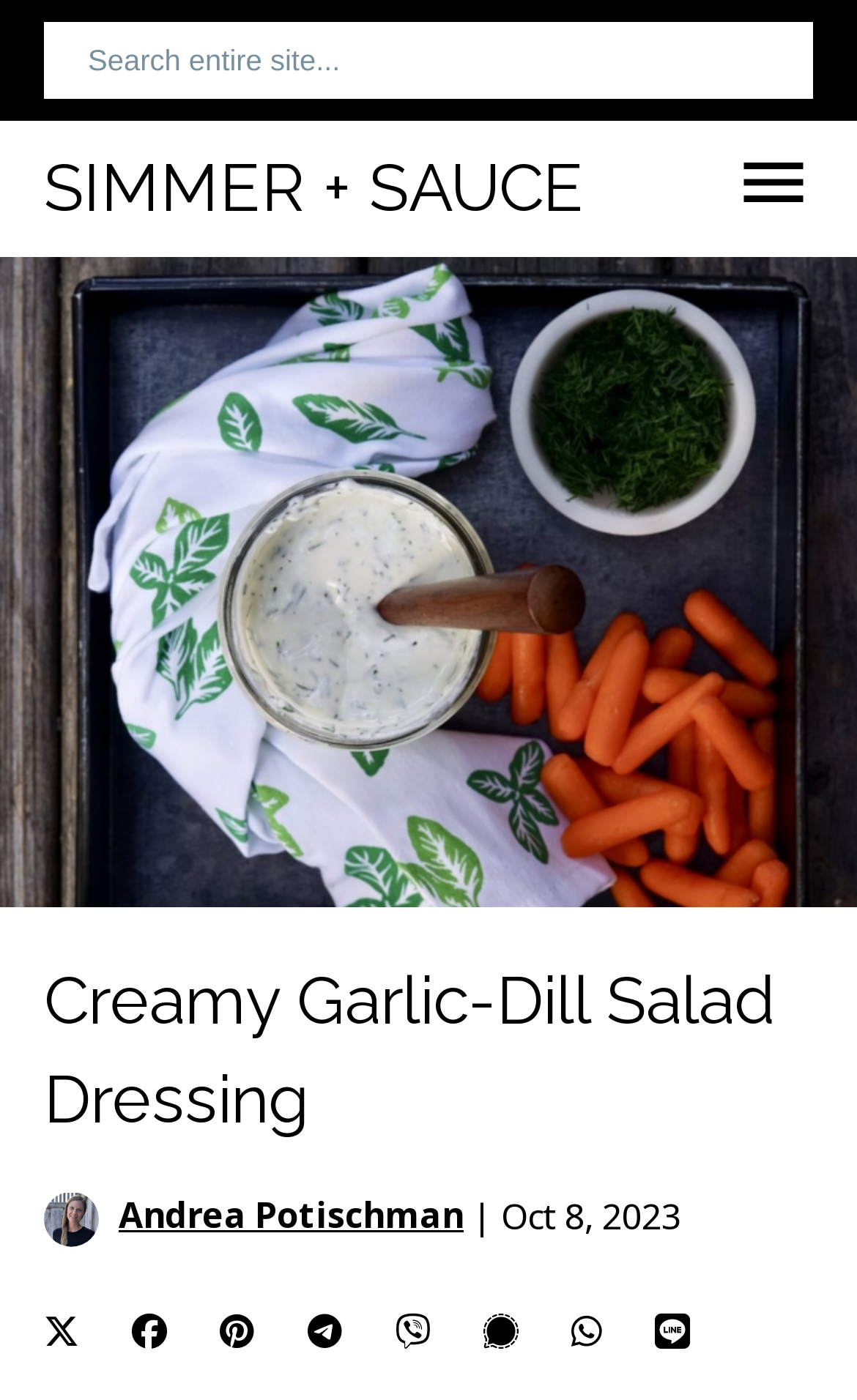Please give a short response to the question using one word or a phrase:
What is the name of the website or blog?

SIMMER + SAUCE